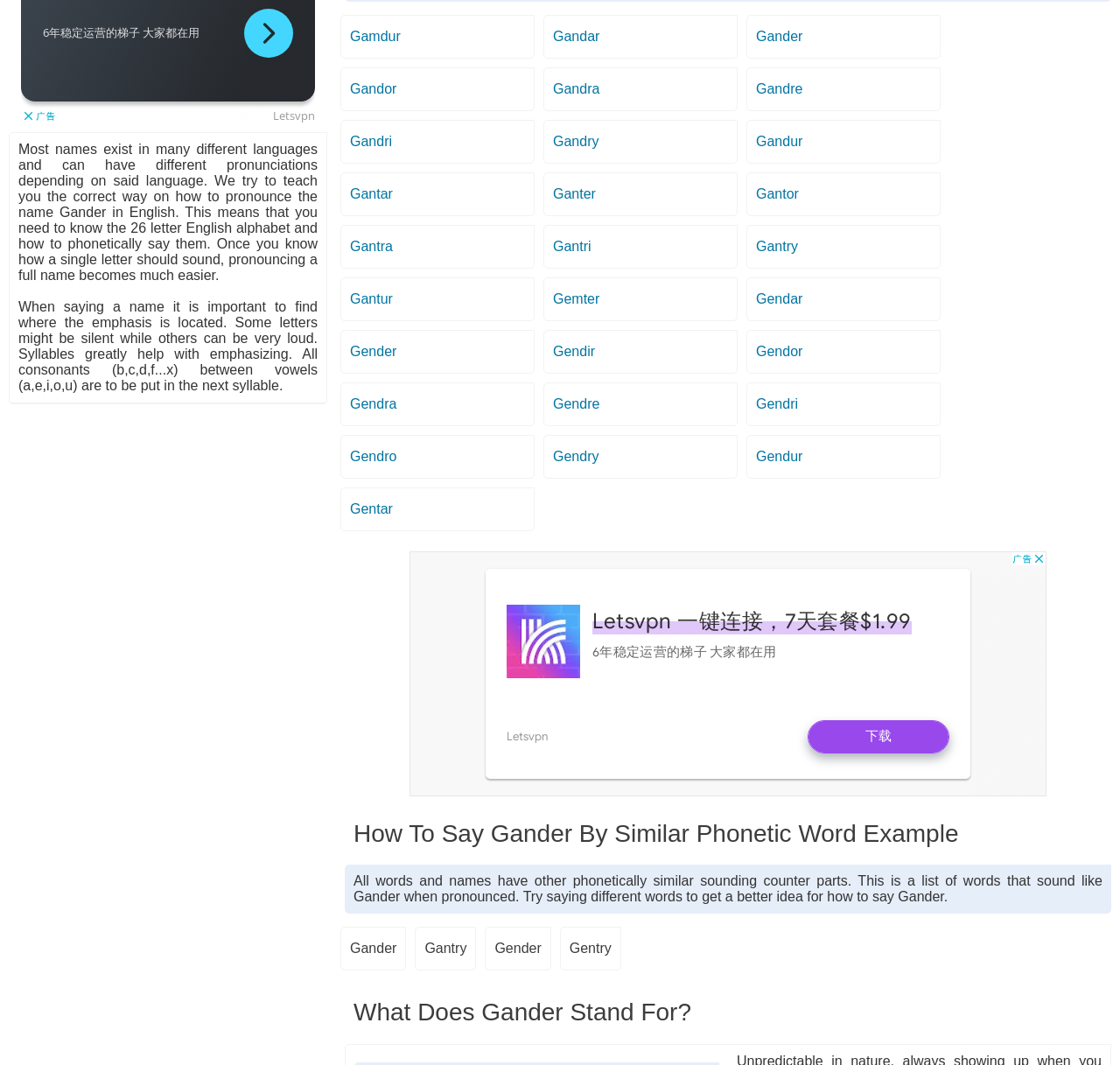Identify the bounding box for the UI element that is described as follows: "Gander".

[0.666, 0.014, 0.84, 0.055]